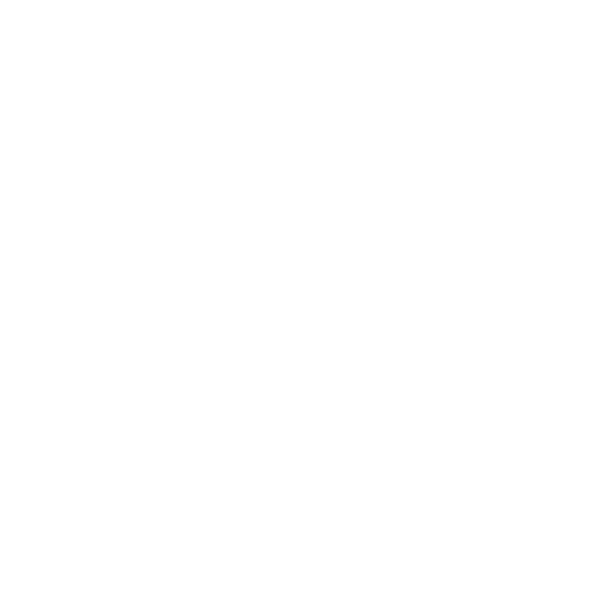Could you please study the image and provide a detailed answer to the question:
Is the console tested and verified?

According to the description, the console has been tested and verified to function properly, indicating that it is in working condition.